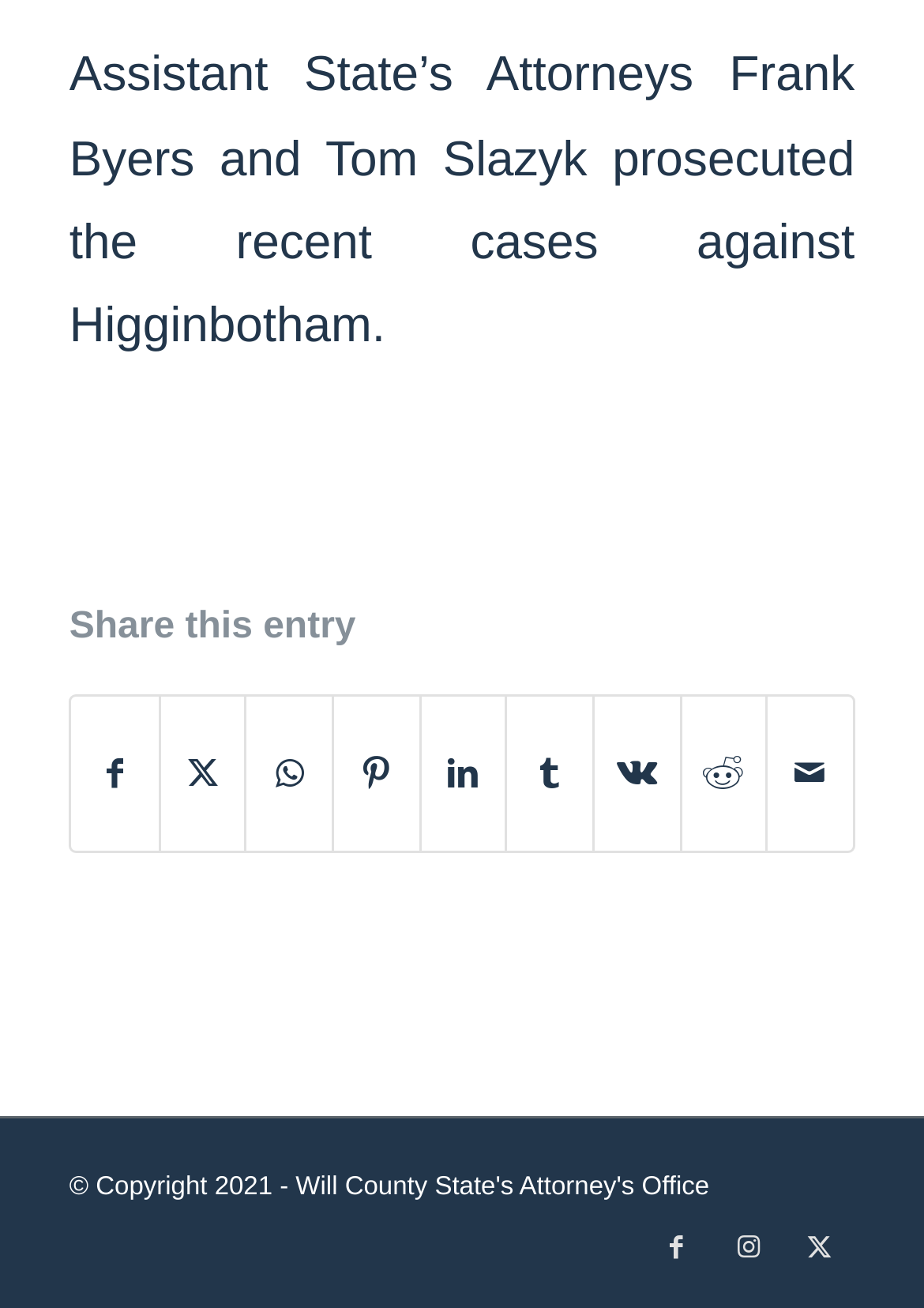Please find the bounding box coordinates of the element that needs to be clicked to perform the following instruction: "Link to Facebook". The bounding box coordinates should be four float numbers between 0 and 1, represented as [left, top, right, bottom].

[0.694, 0.928, 0.771, 0.982]